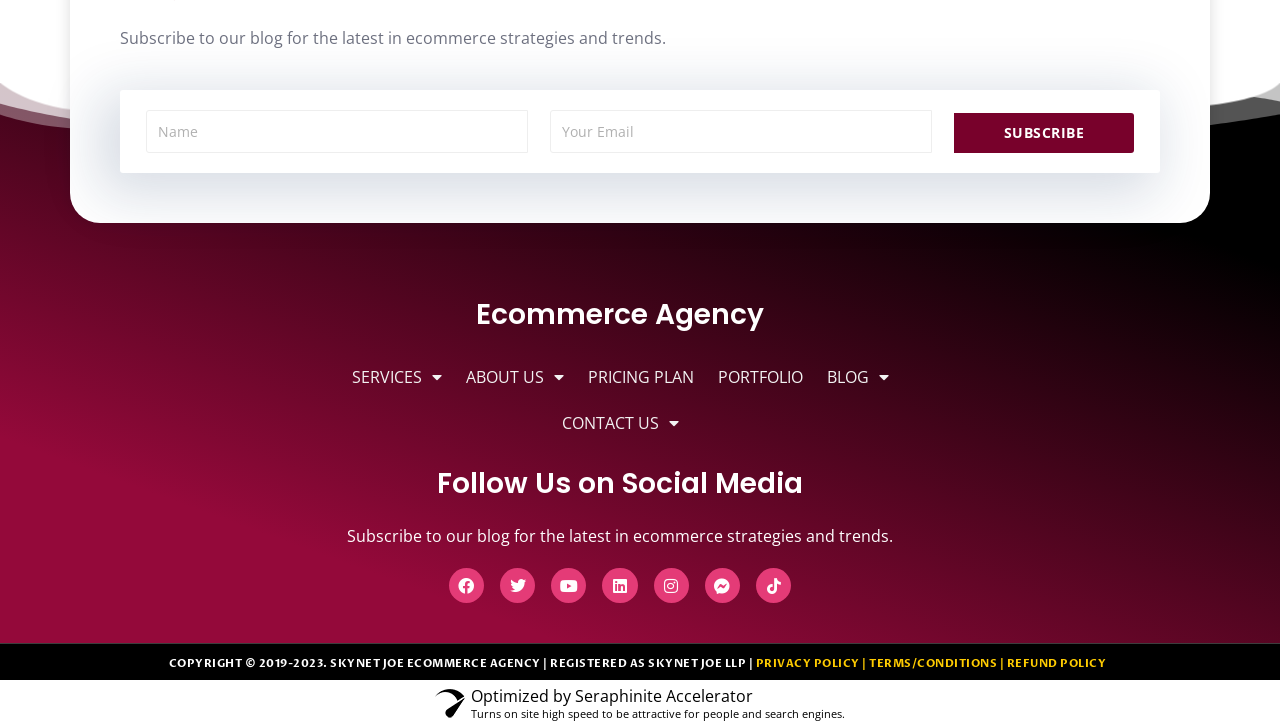Provide the bounding box coordinates of the section that needs to be clicked to accomplish the following instruction: "View services."

[0.265, 0.486, 0.354, 0.549]